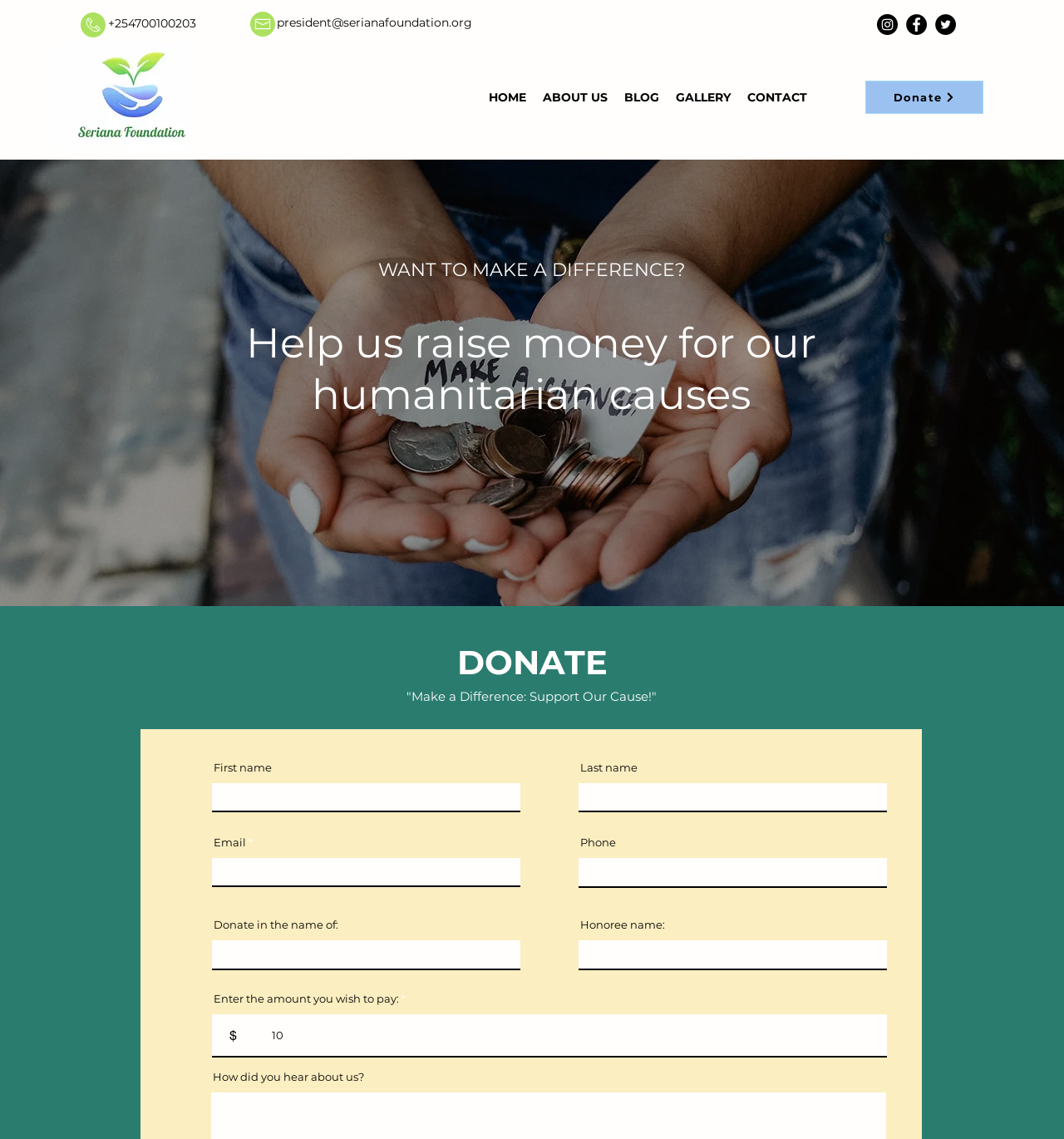Please provide a brief answer to the following inquiry using a single word or phrase:
What is the email address of the president?

president@serianafoundation.org